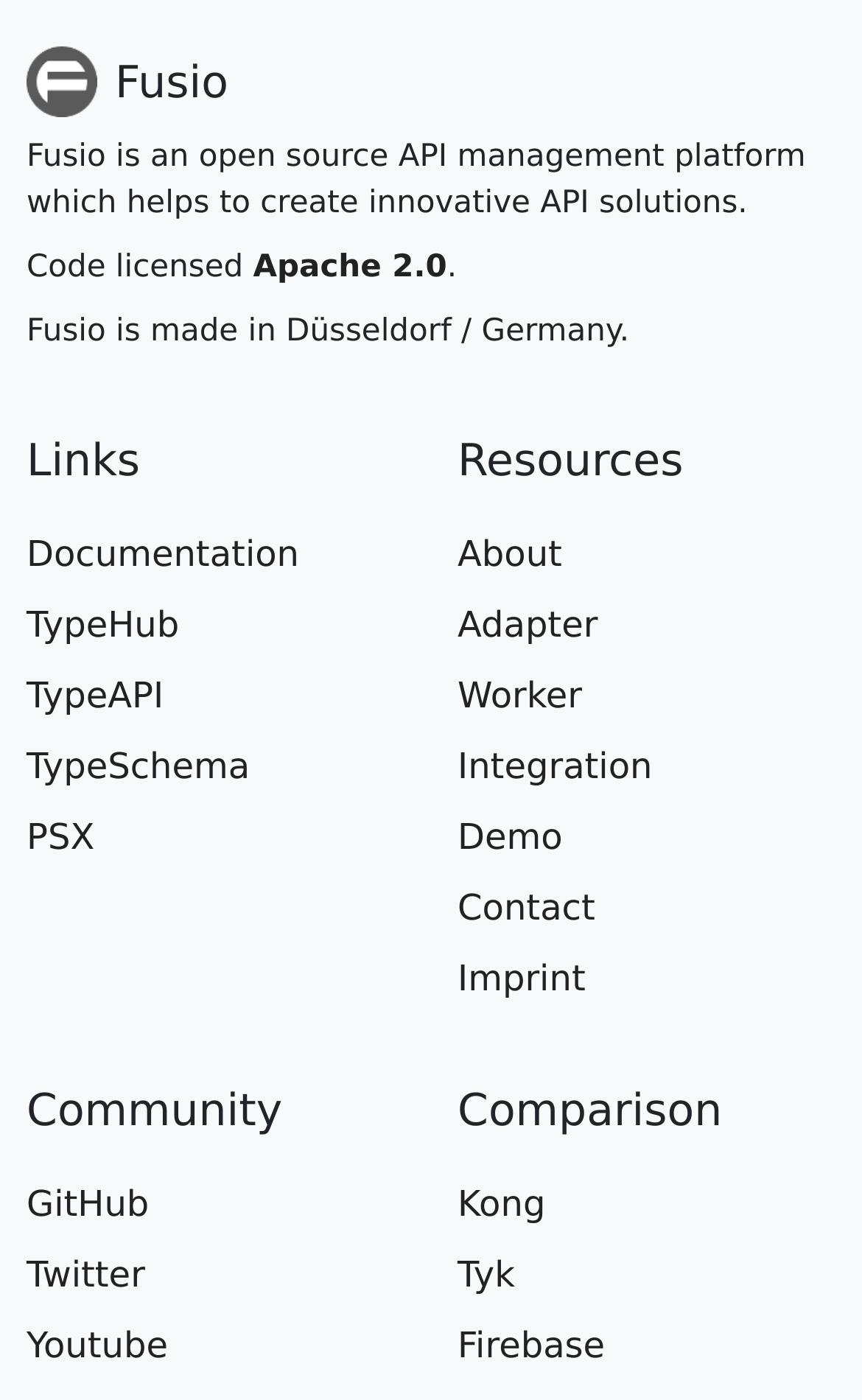How many resources are there?
Please look at the screenshot and answer using one word or phrase.

5